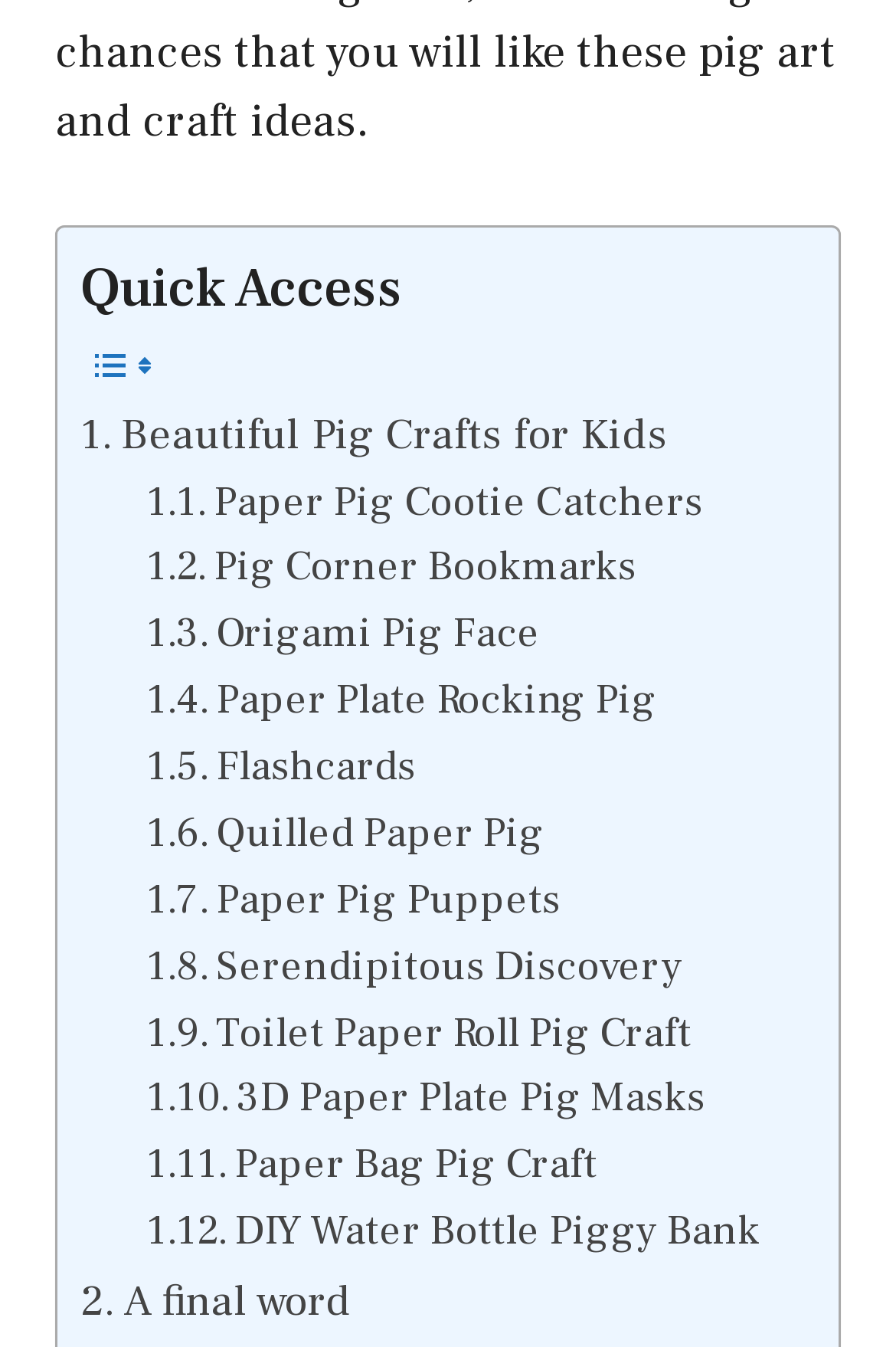Identify the bounding box coordinates of the clickable region necessary to fulfill the following instruction: "Click on the 'Beautiful Pig Crafts for Kids' link". The bounding box coordinates should be four float numbers between 0 and 1, i.e., [left, top, right, bottom].

[0.09, 0.297, 0.771, 0.349]